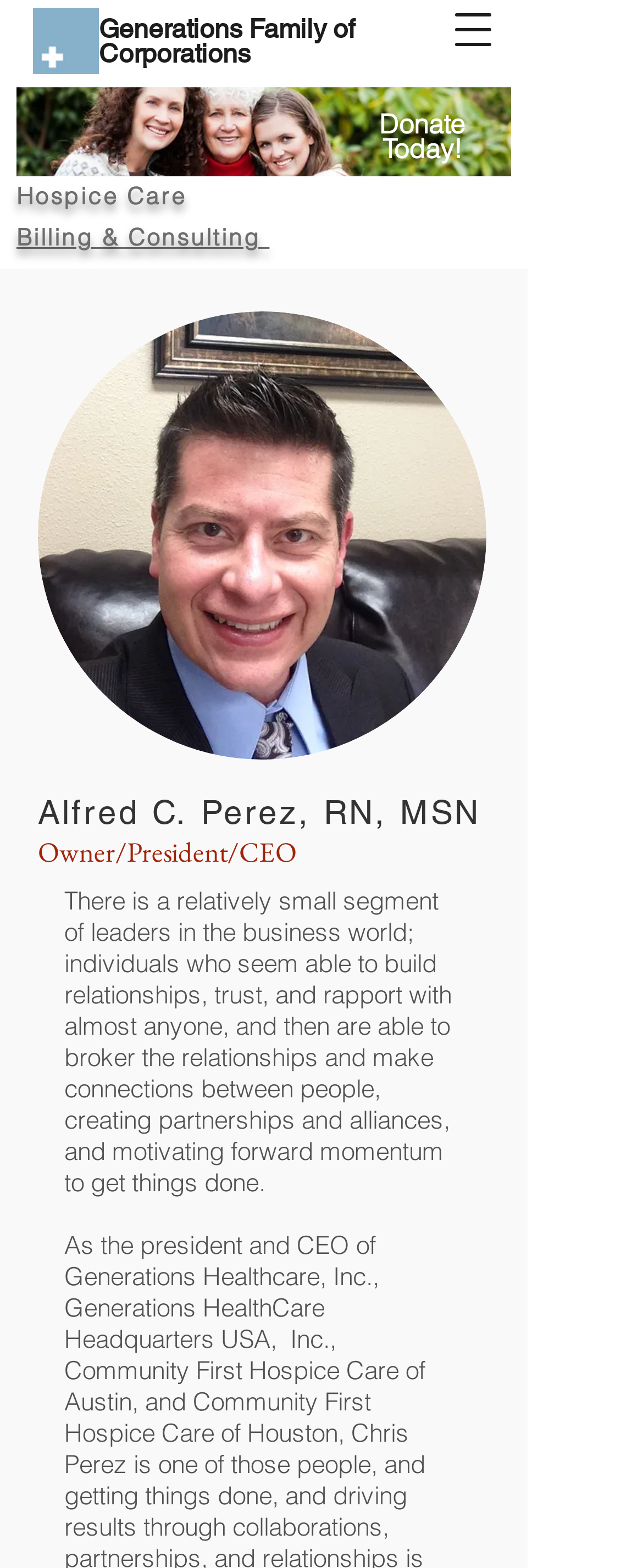Can you extract the primary headline text from the webpage?

Generations Family of Corporations